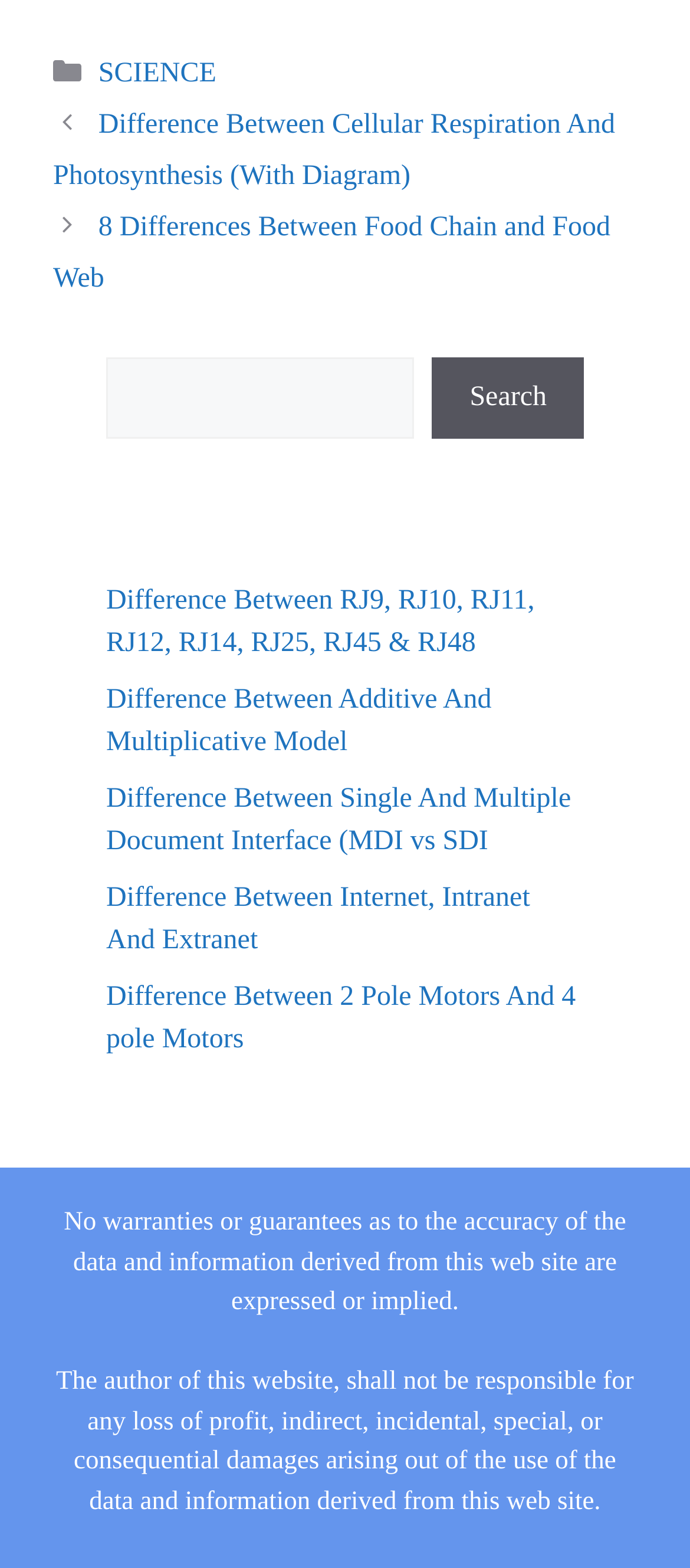Pinpoint the bounding box coordinates of the clickable area needed to execute the instruction: "Enter email address". The coordinates should be specified as four float numbers between 0 and 1, i.e., [left, top, right, bottom].

None